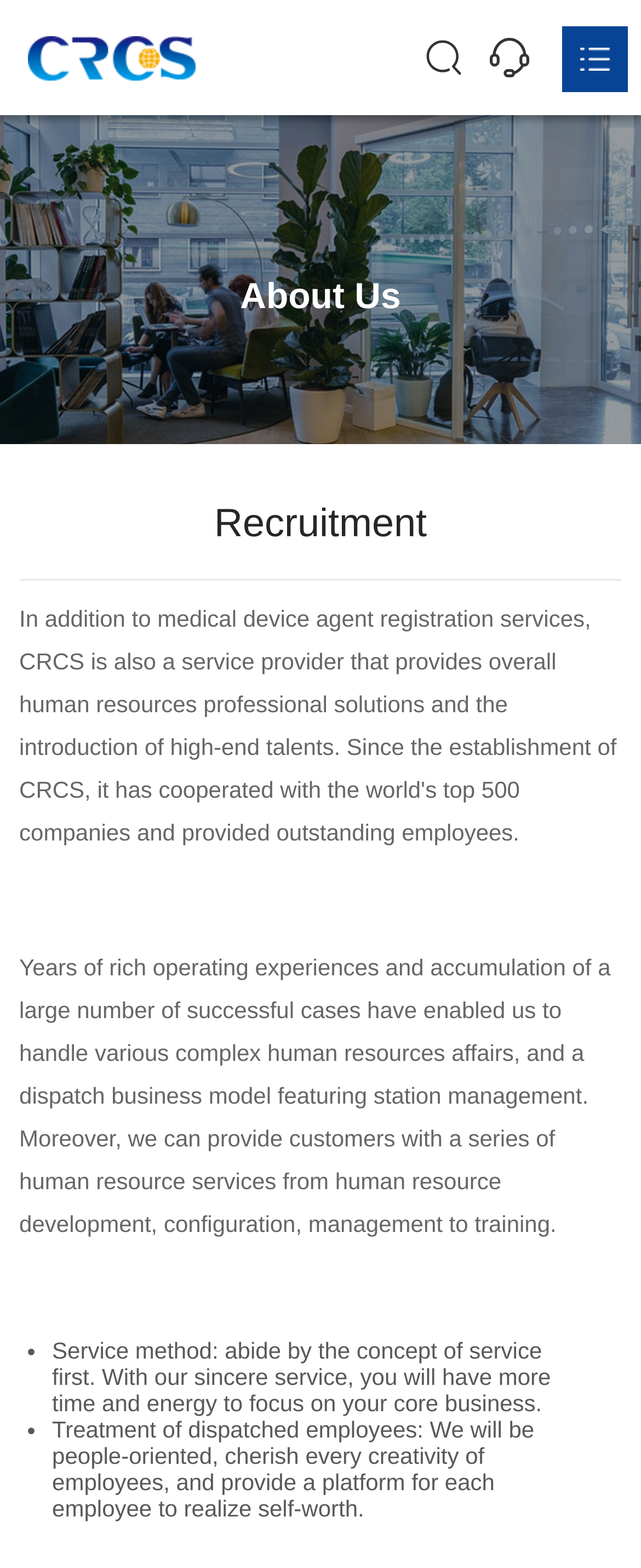Provide a thorough description of this webpage.

The webpage is titled "Recruitment-CRCS" and appears to be a company's recruitment website. At the top left corner, there is a link with no text, and an image with the text "导航" (meaning "navigation" in Chinese) is located at the top right corner. 

Below the top navigation, there is a horizontal menu with five headings: "Home", "About", "Service", "News", and "Contact". Each heading has a corresponding link below it. 

On the left side of the page, there are three links: "Profile", "Team", and "Experts". 

In the middle of the page, there is a slider with "Previous slide" and "Next slide" buttons. The "Previous slide" button is disabled. 

Below the slider, there is a heading "About Us" followed by a paragraph of text describing the company's experience and services in human resources. 

Further down, there is a heading "Recruitment" followed by a block of text describing the company's approach to human resource services. 

The page also features a list with two items, marked by bullet points, describing the company's service method and treatment of dispatched employees.